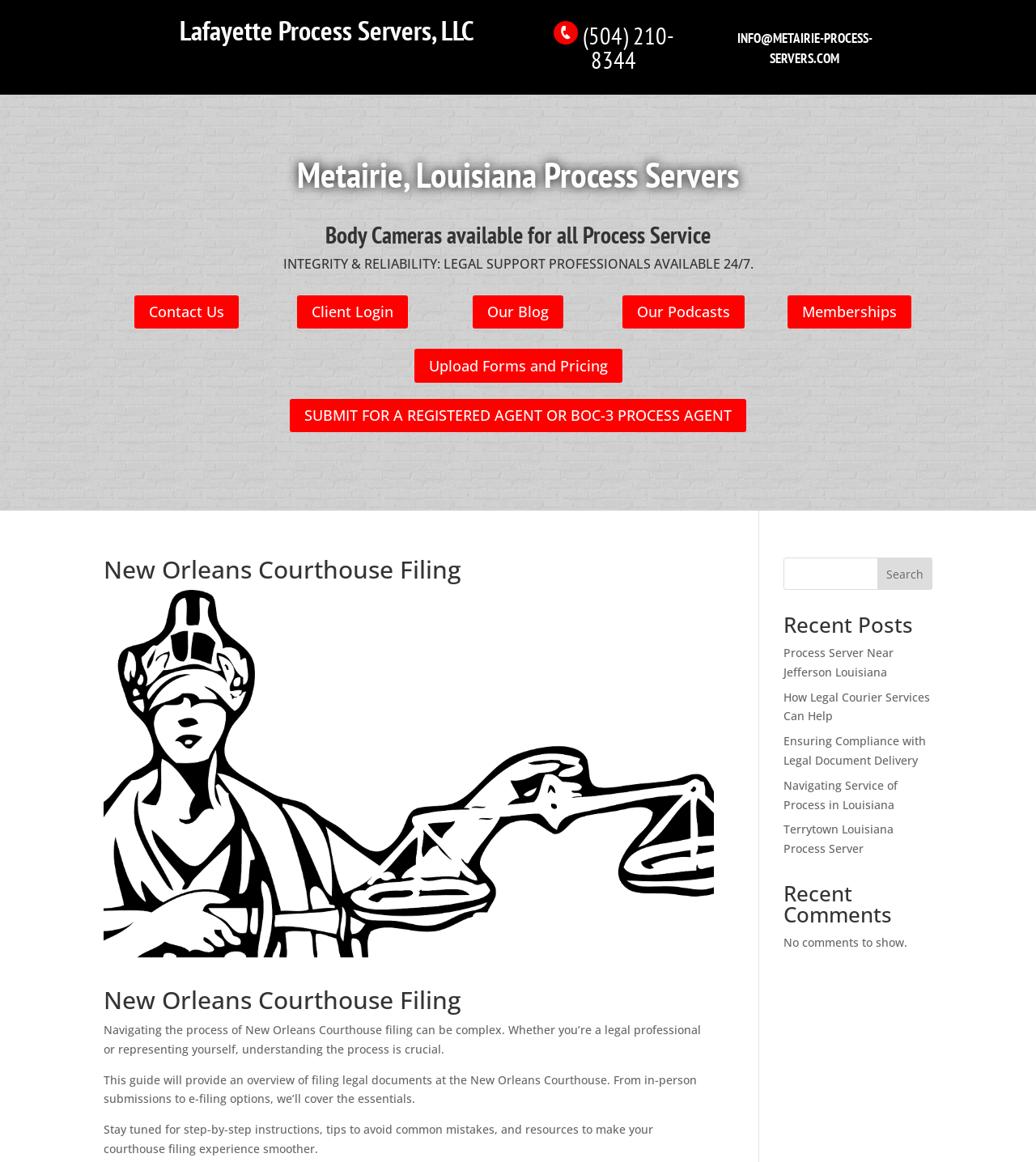Could you specify the bounding box coordinates for the clickable section to complete the following instruction: "Read about 'Trumpington Street roundabouts'"?

None